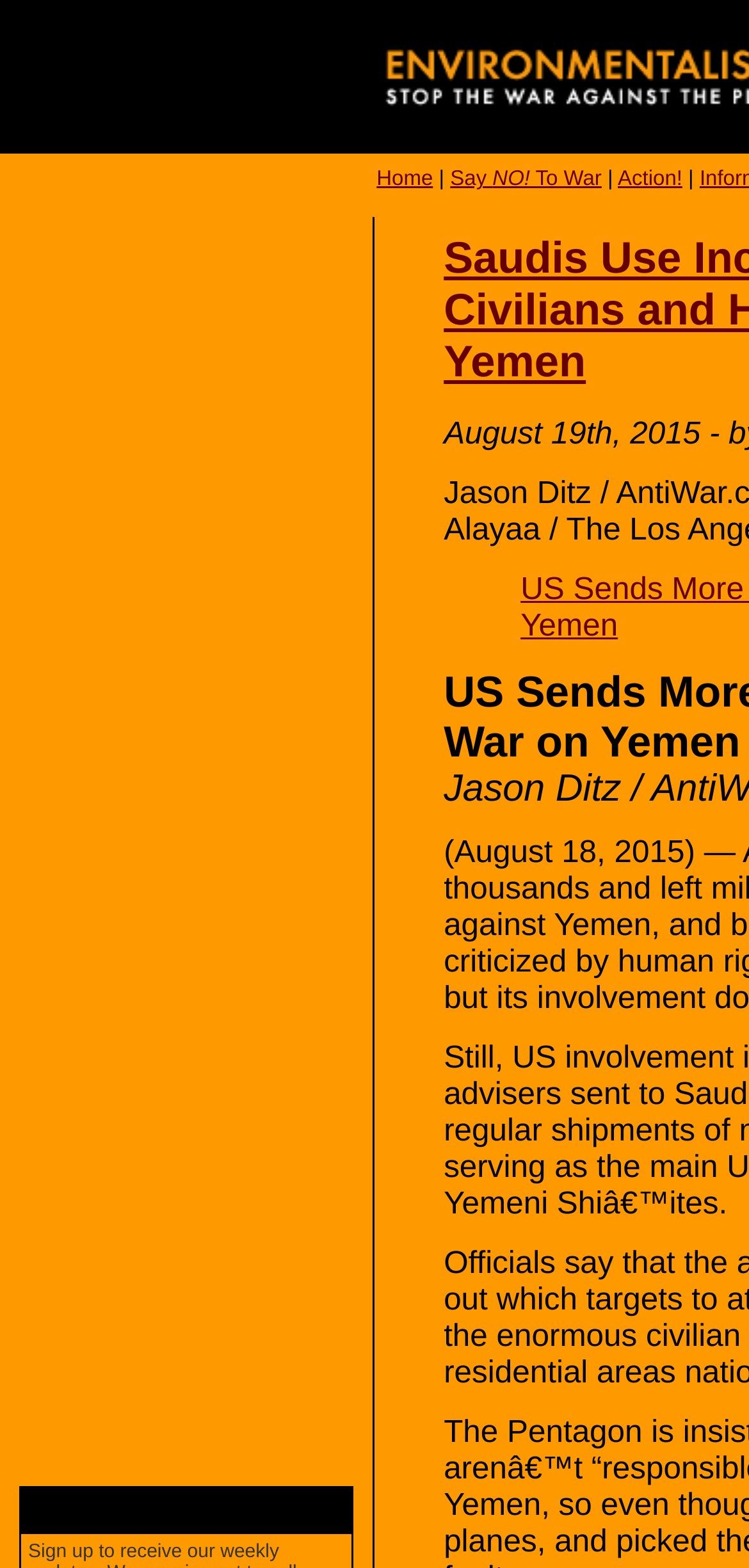What is the first menu item?
Respond to the question with a single word or phrase according to the image.

Home